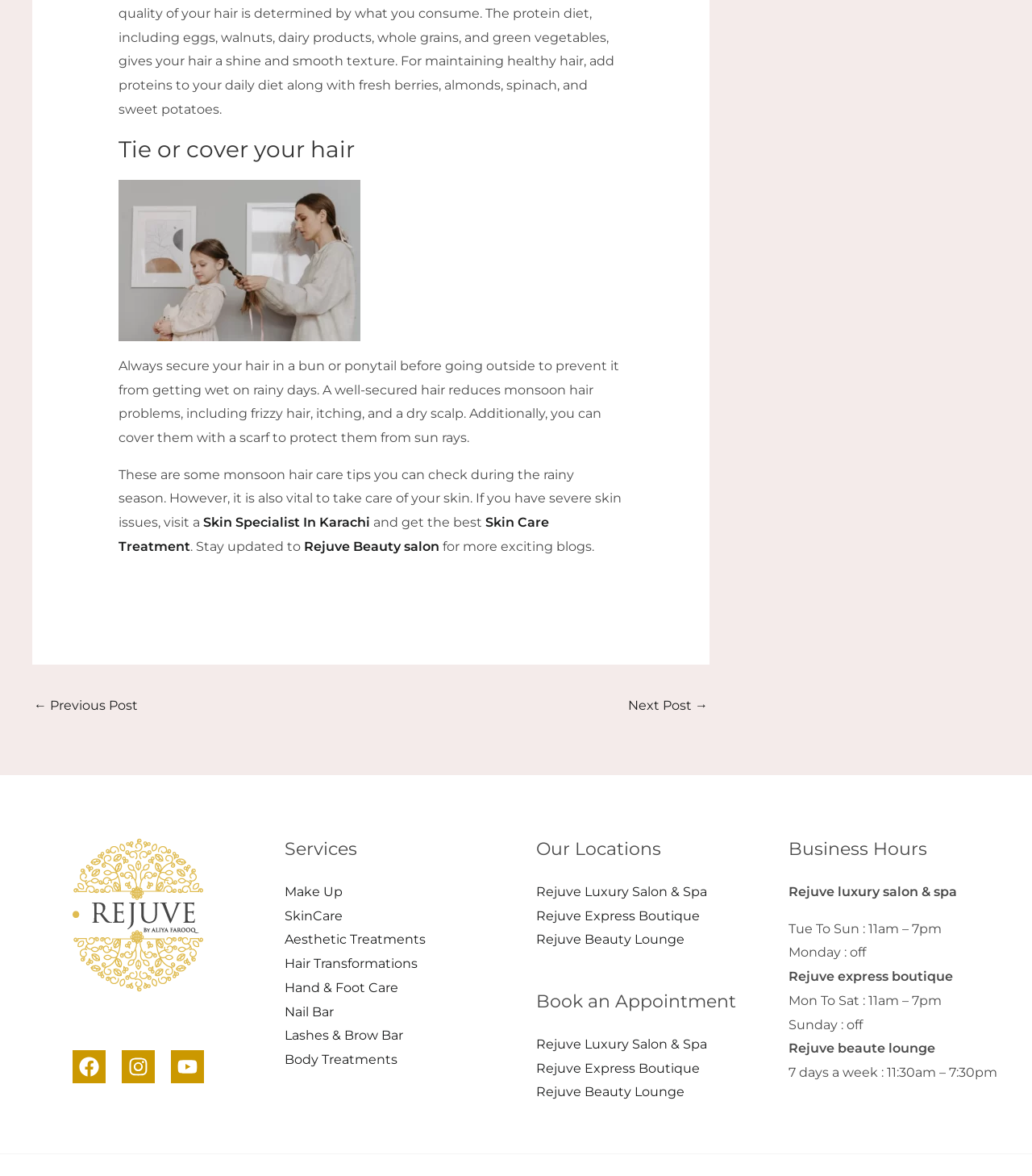Identify the bounding box coordinates of the area you need to click to perform the following instruction: "Visit Rejuve Beauty salon for more exciting blogs".

[0.294, 0.458, 0.426, 0.471]